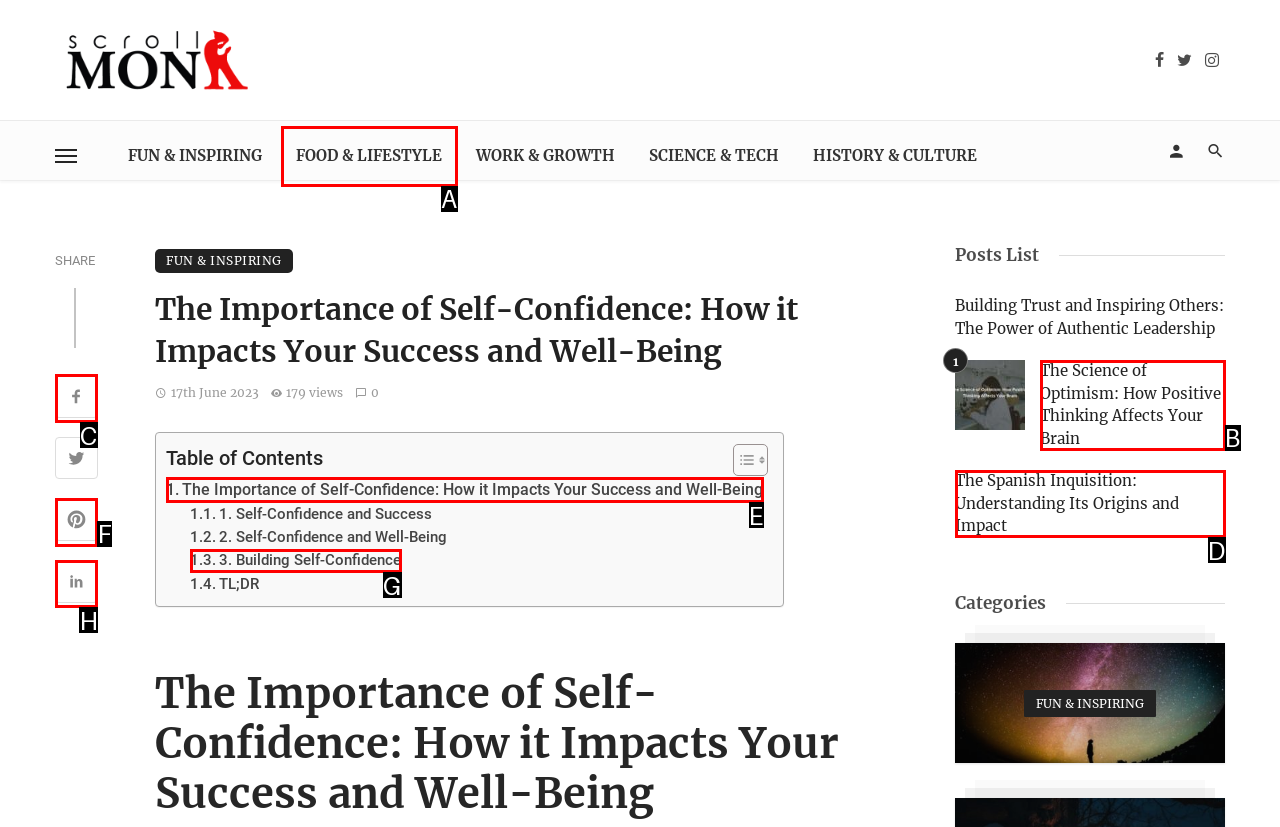Indicate which HTML element you need to click to complete the task: Check the 'Terms and Conditions'. Provide the letter of the selected option directly.

None